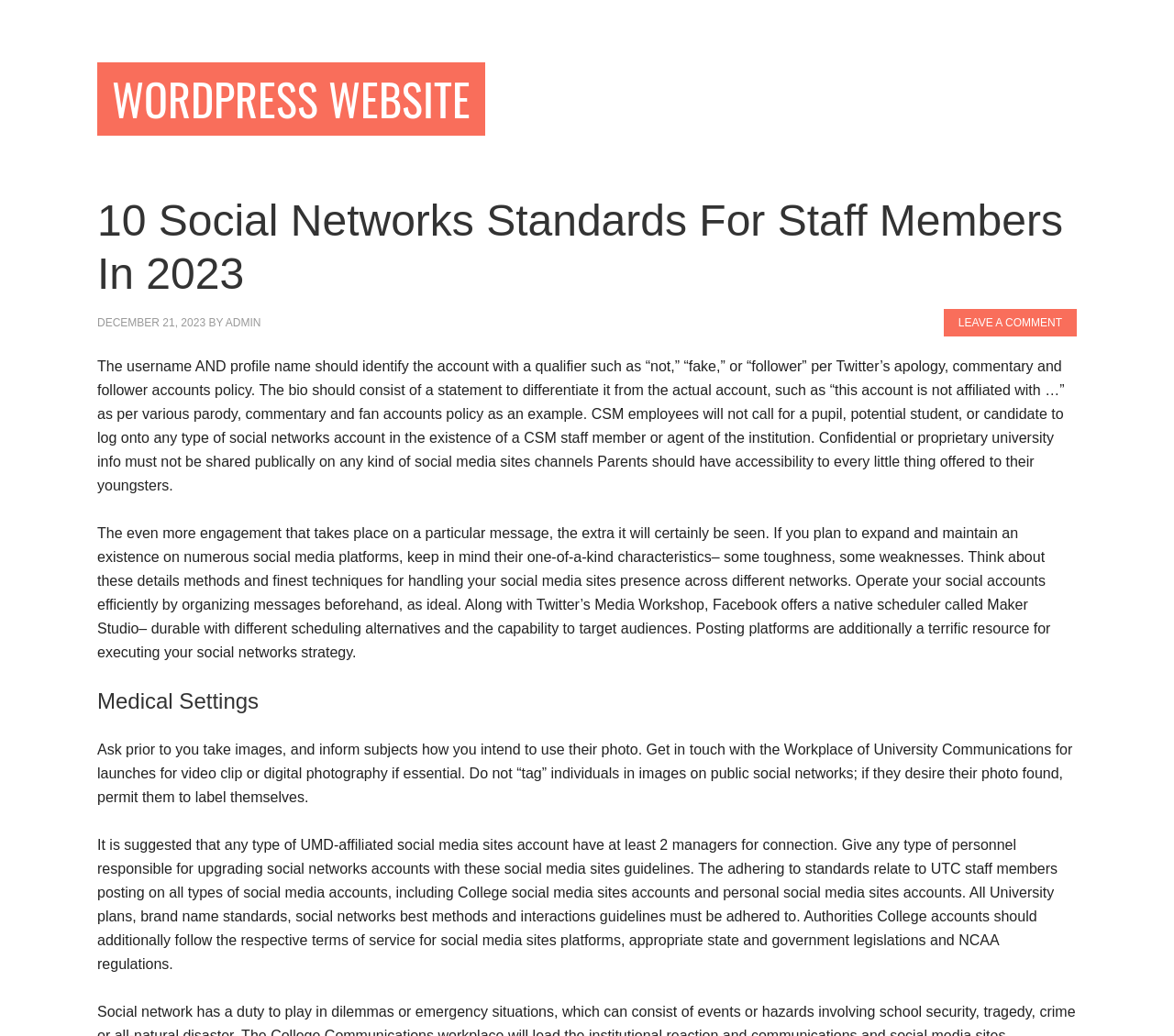What should you do before taking images of people on social media?
Could you answer the question with a detailed and thorough explanation?

According to the webpage, you should ask prior to taking images of people on social media, and inform subjects how you intend to use their photo, which is a guideline for medical settings and social media usage.